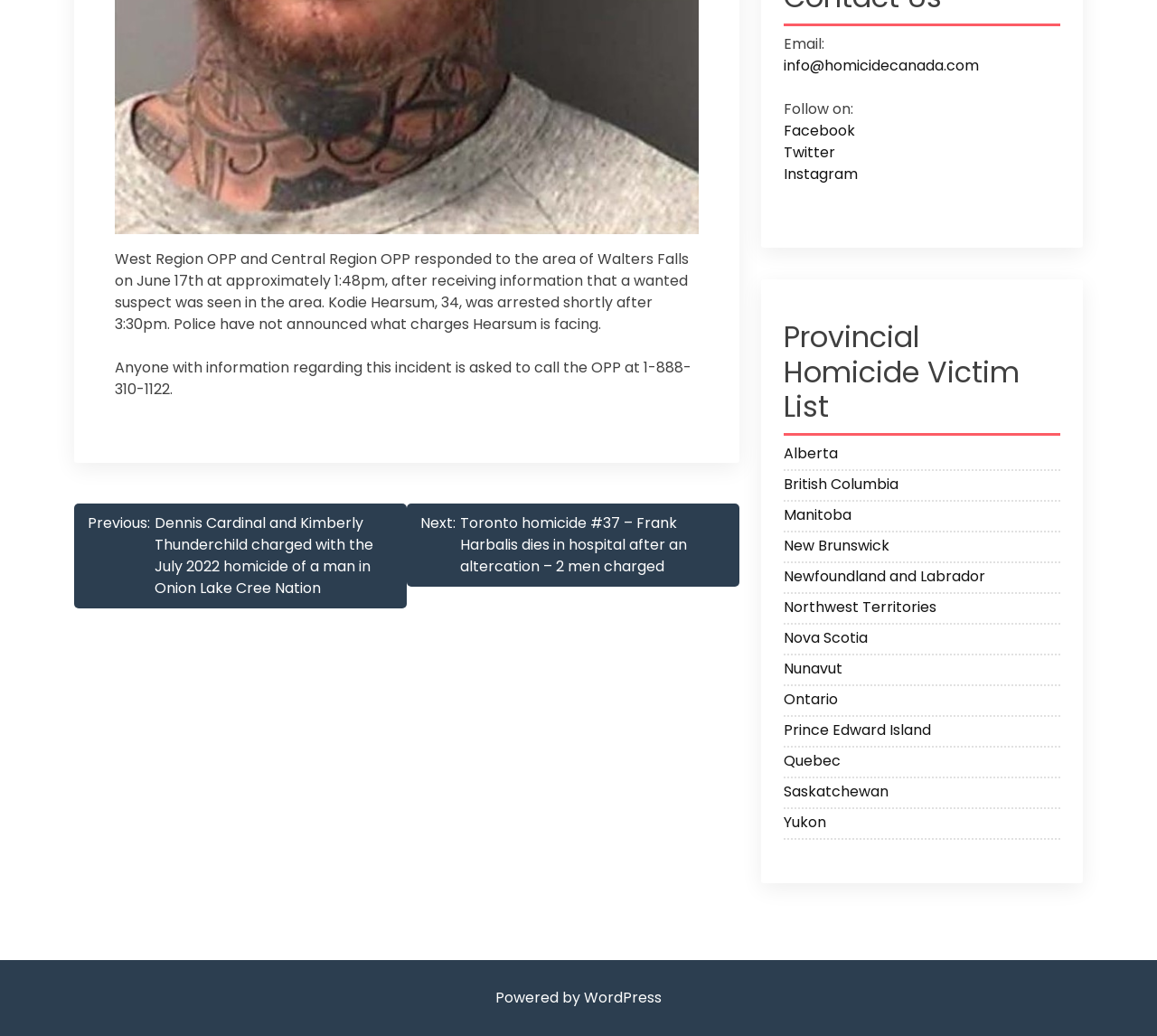Locate the bounding box coordinates for the element described below: "Newfoundland and Labrador". The coordinates must be four float values between 0 and 1, formatted as [left, top, right, bottom].

[0.677, 0.547, 0.916, 0.572]